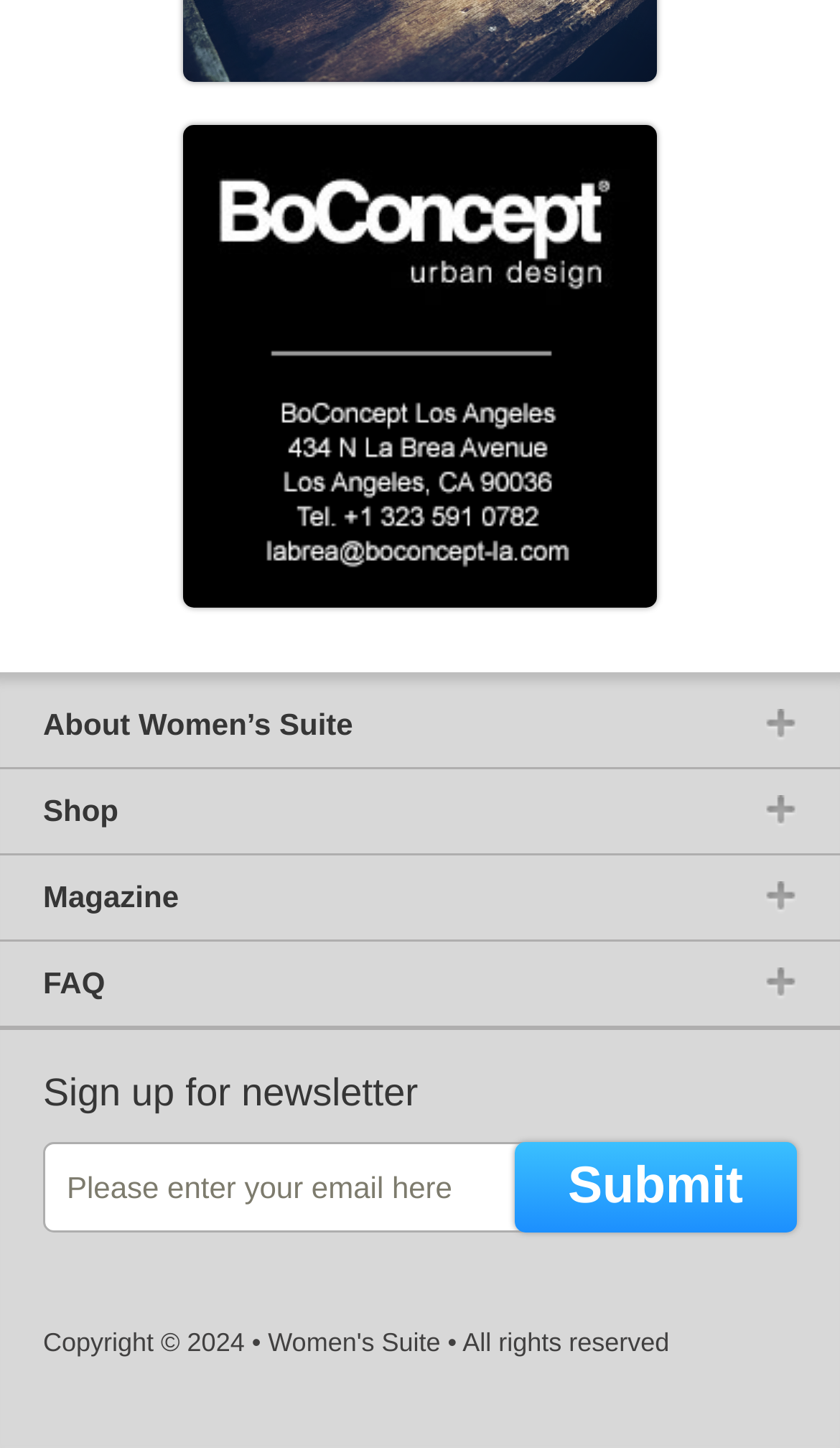Provide a brief response to the question using a single word or phrase: 
What is the function of the button?

Submit